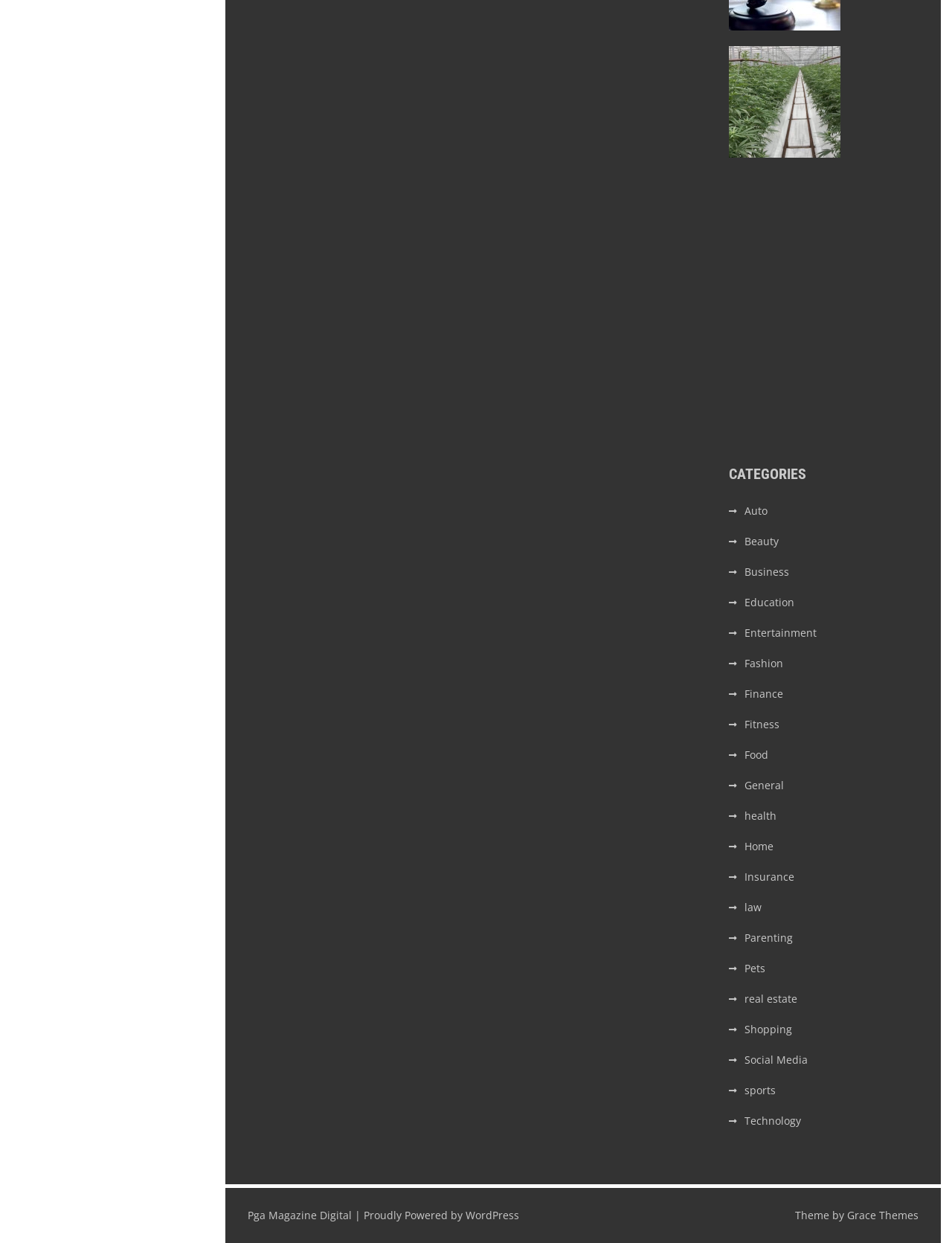Specify the bounding box coordinates for the region that must be clicked to perform the given instruction: "visit 'hemp dispensaries'".

[0.766, 0.118, 0.883, 0.129]